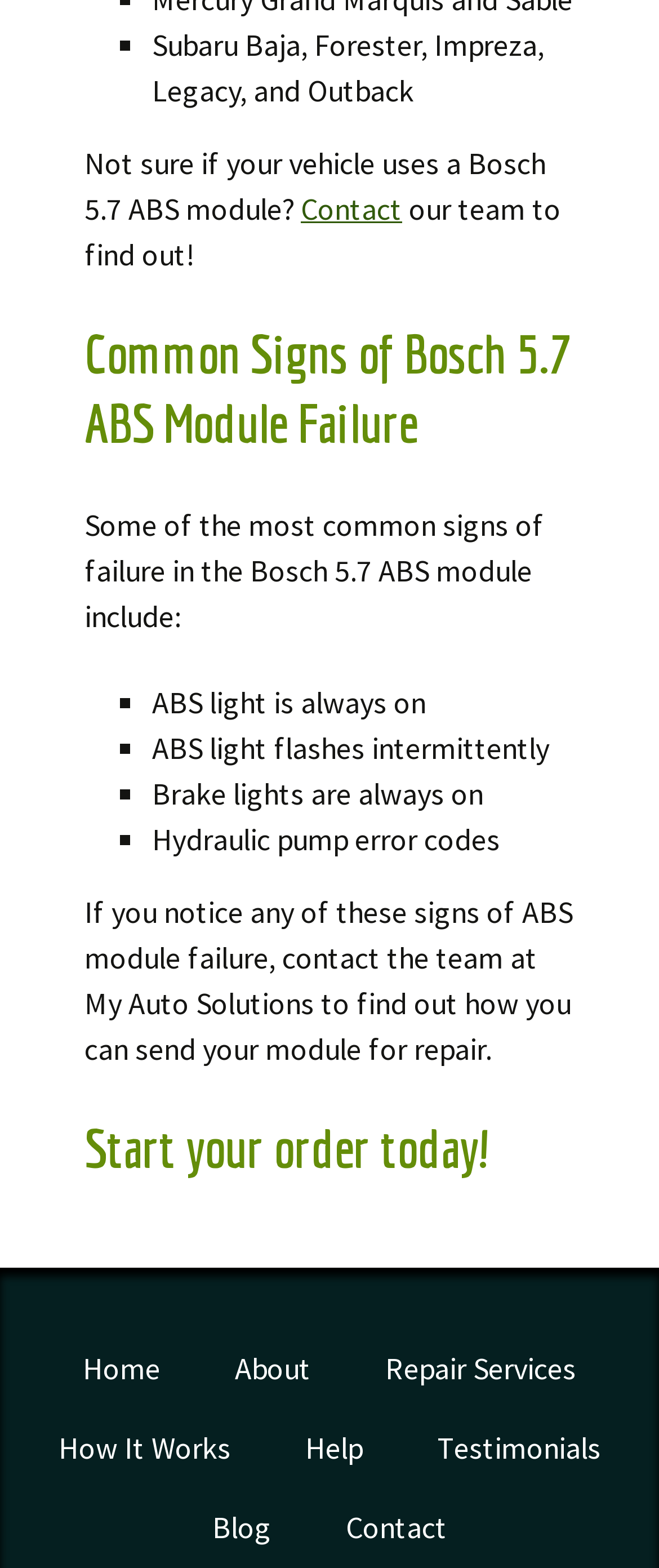Respond to the question below with a single word or phrase:
What is the purpose of My Auto Solutions?

Repair ABS modules